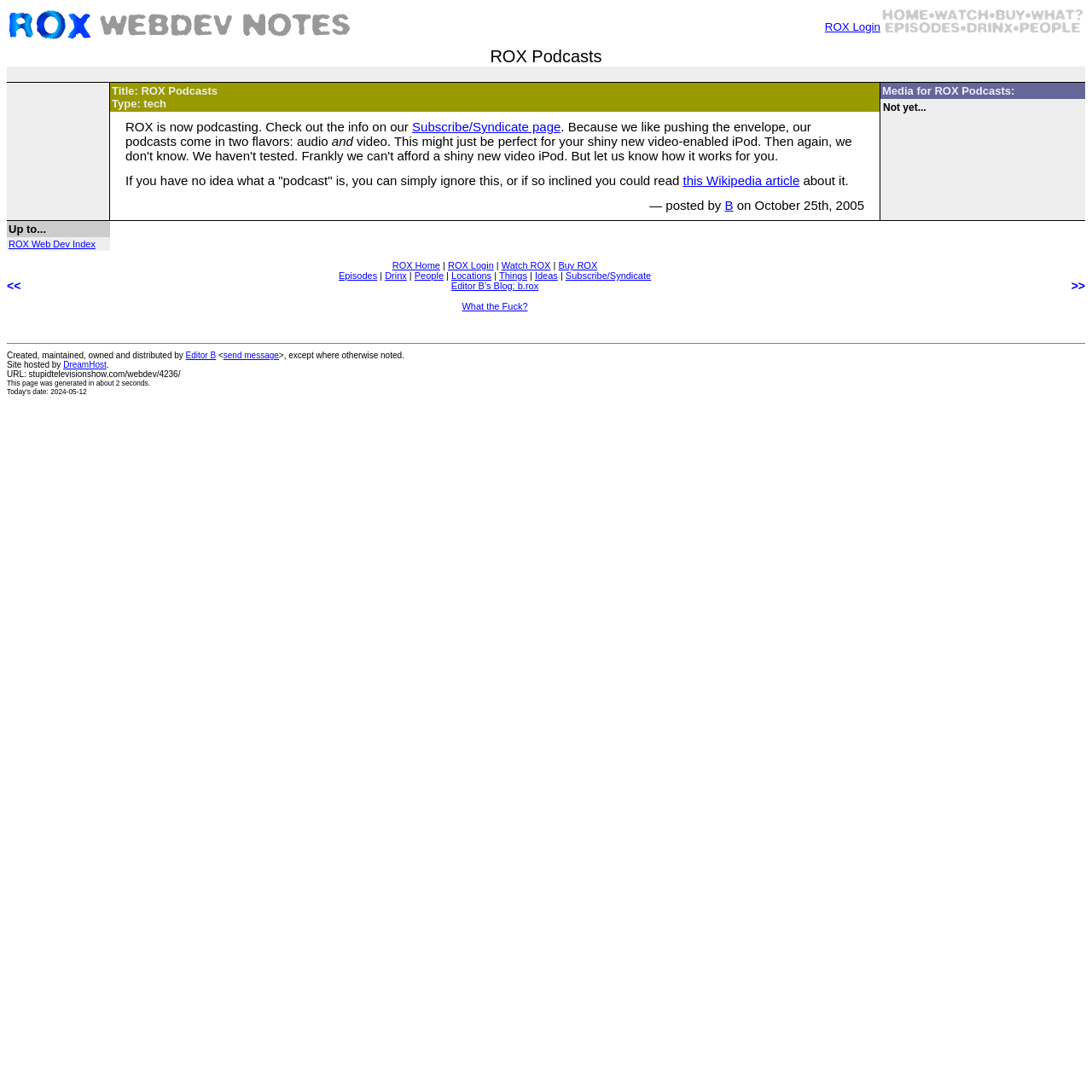Please identify the bounding box coordinates of where to click in order to follow the instruction: "Read this Wikipedia article".

[0.625, 0.159, 0.732, 0.172]